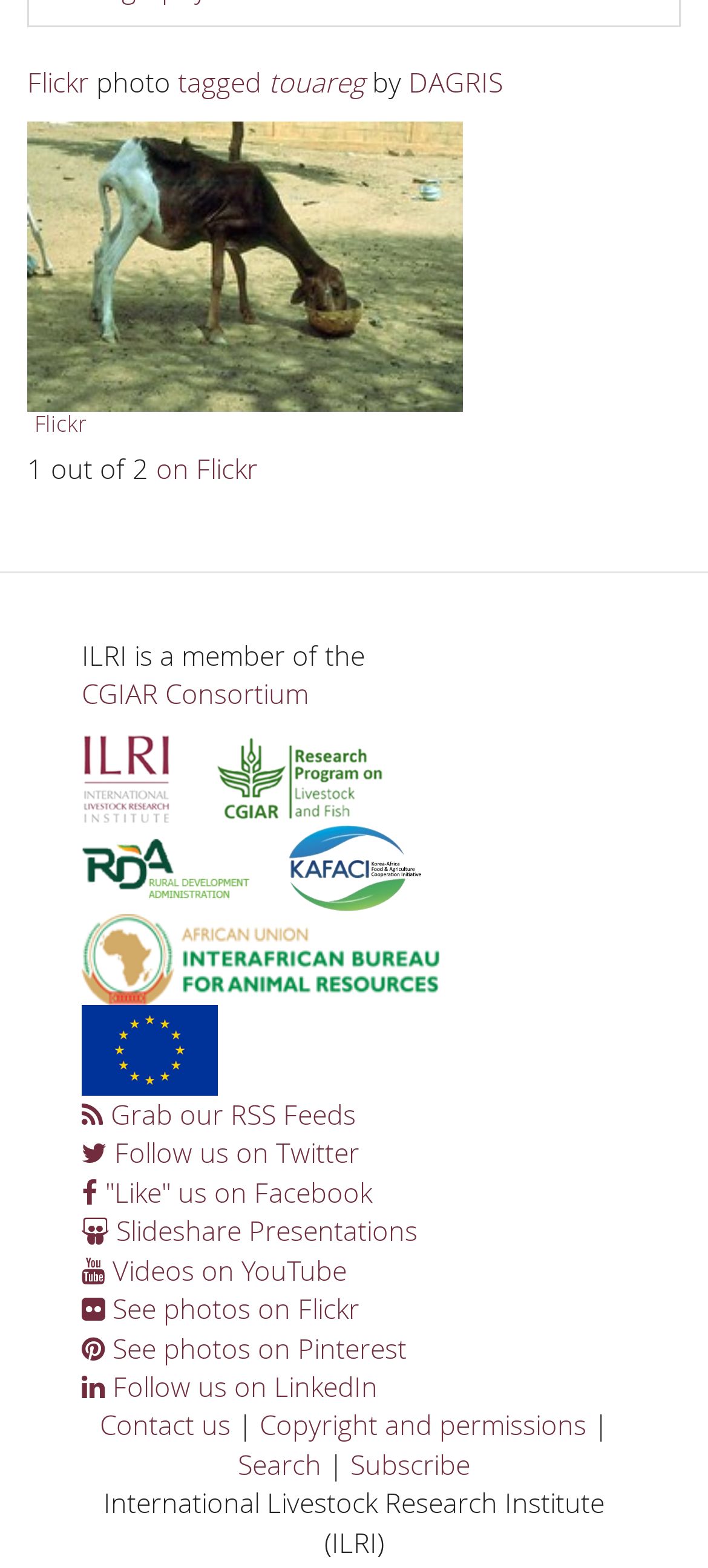Determine the bounding box coordinates (top-left x, top-left y, bottom-right x, bottom-right y) of the UI element described in the following text: Follow us on LinkedIn

[0.115, 0.872, 0.533, 0.895]